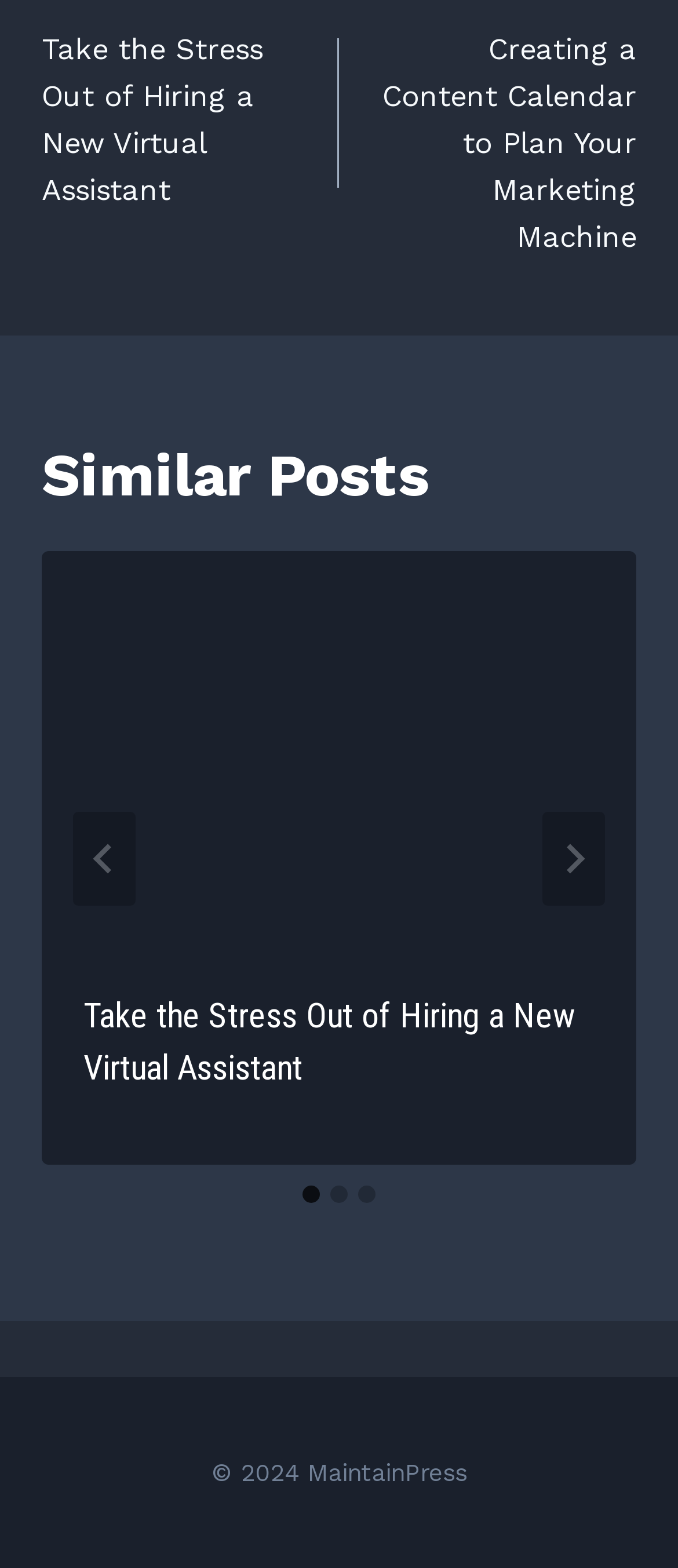How many navigation buttons are there?
Refer to the image and answer the question using a single word or phrase.

2